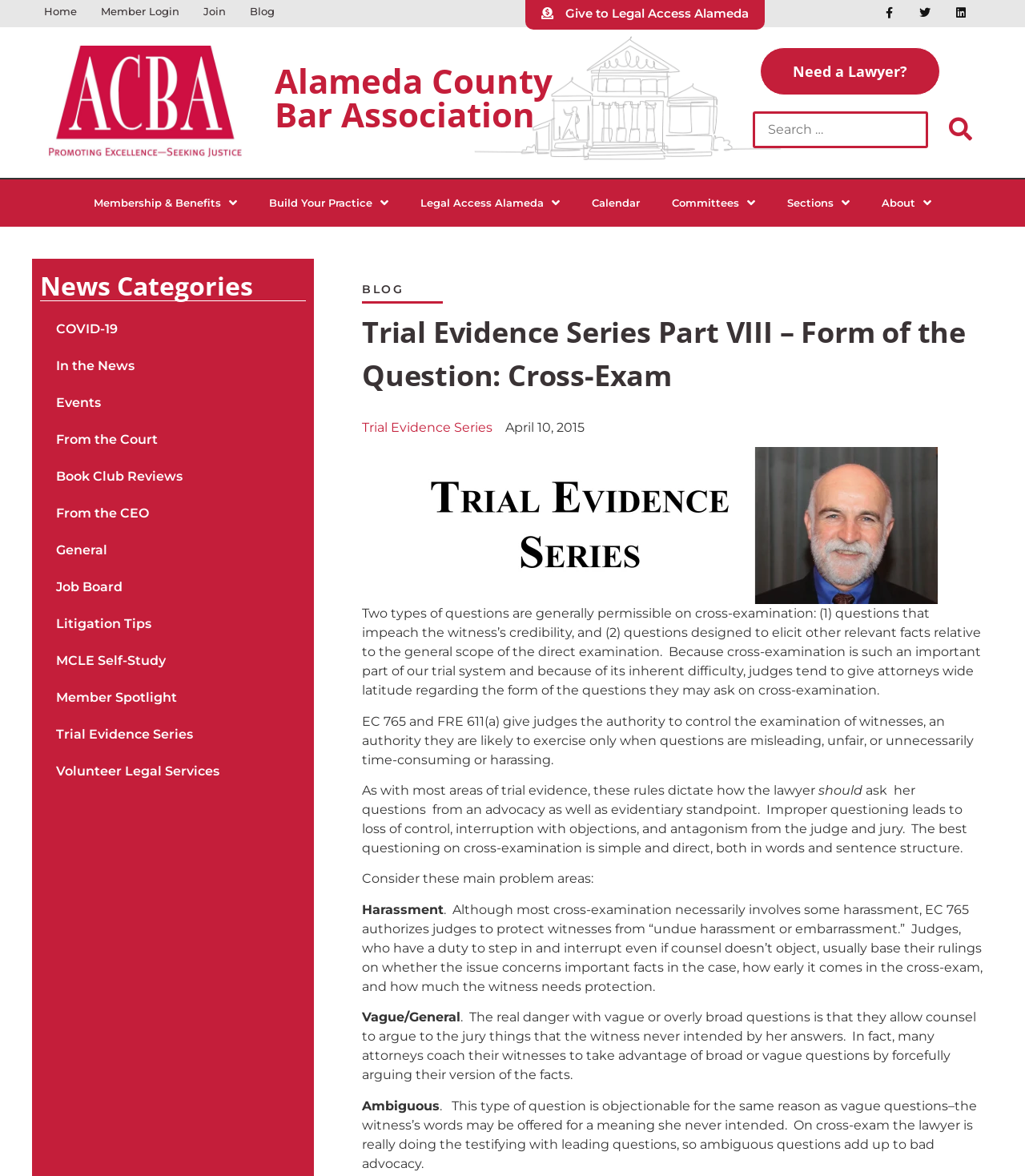Specify the bounding box coordinates of the area to click in order to execute this command: 'Visit the ACBA homepage'. The coordinates should consist of four float numbers ranging from 0 to 1, and should be formatted as [left, top, right, bottom].

[0.268, 0.054, 0.539, 0.111]